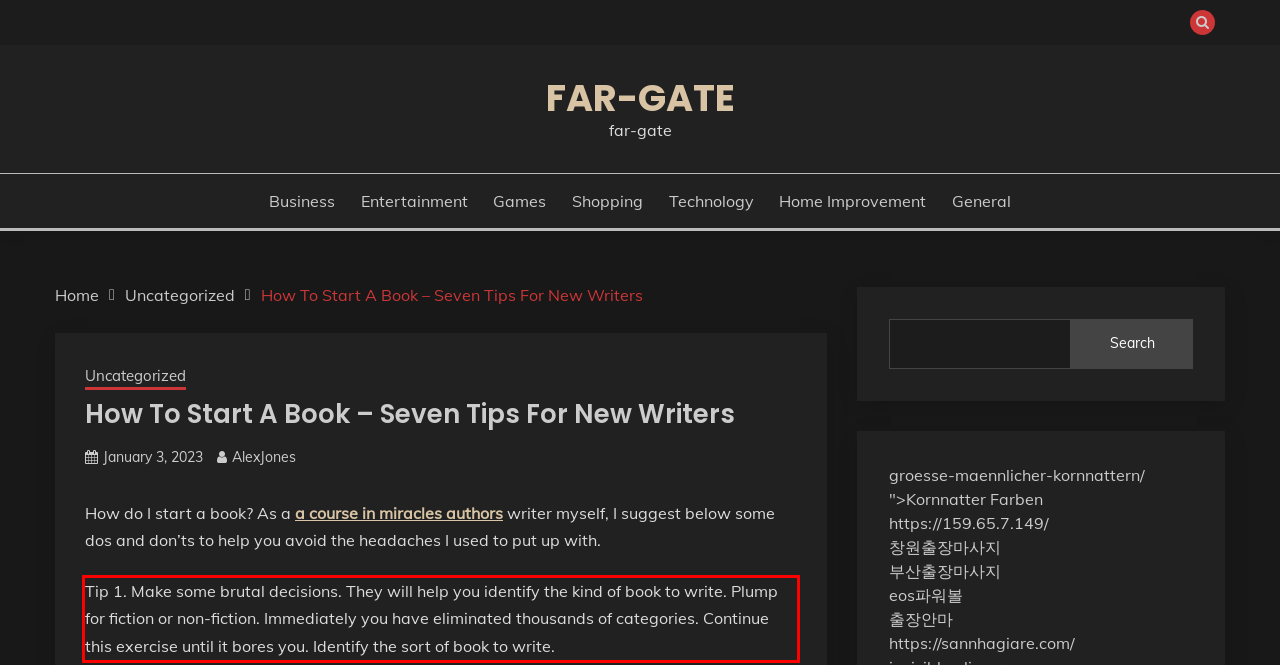Identify and extract the text within the red rectangle in the screenshot of the webpage.

Tip 1. Make some brutal decisions. They will help you identify the kind of book to write. Plump for fiction or non-fiction. Immediately you have eliminated thousands of categories. Continue this exercise until it bores you. Identify the sort of book to write.